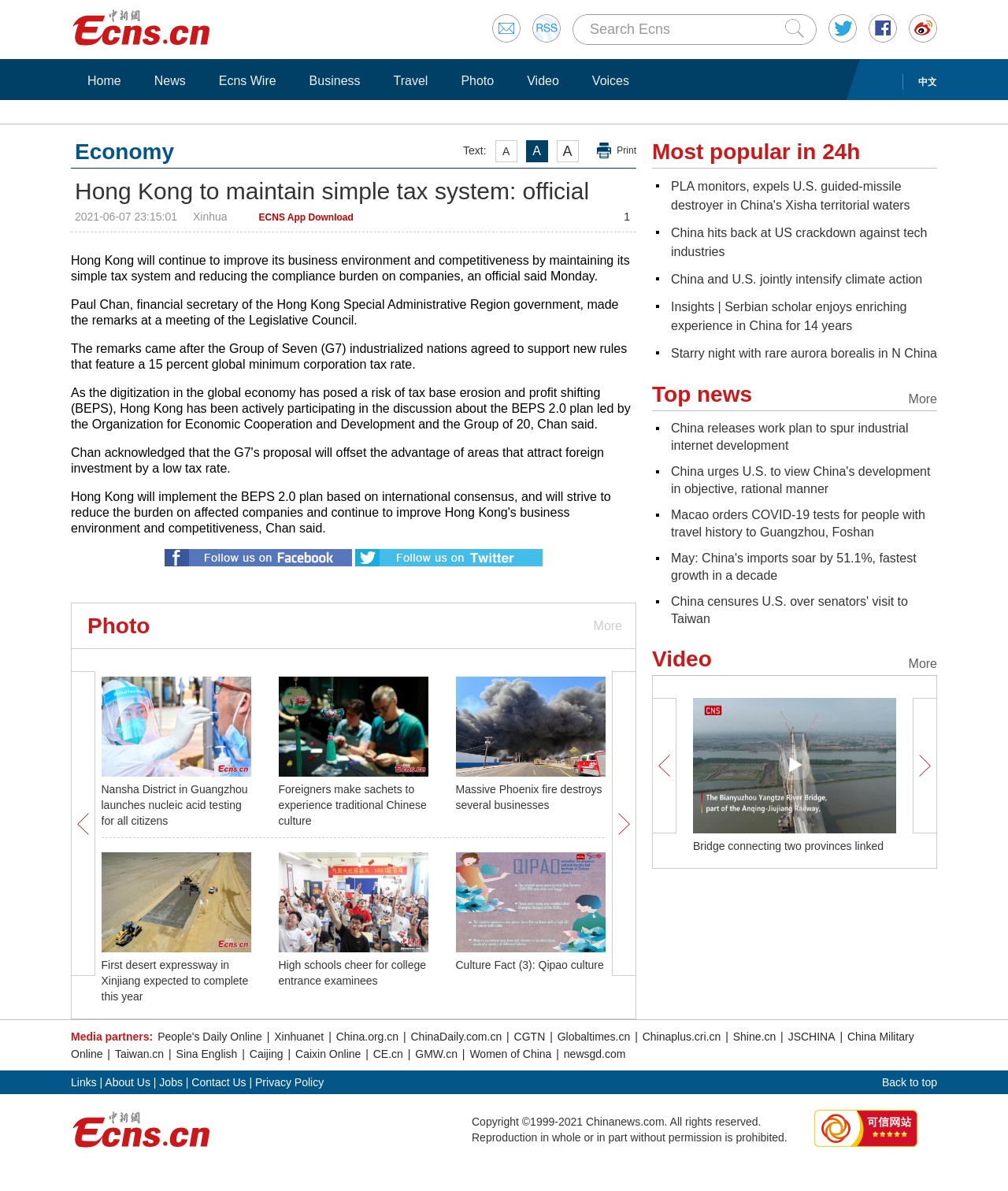Find the bounding box coordinates of the UI element according to this description: "Virus Fighter 2: Game On!".

[0.688, 0.705, 0.815, 0.716]